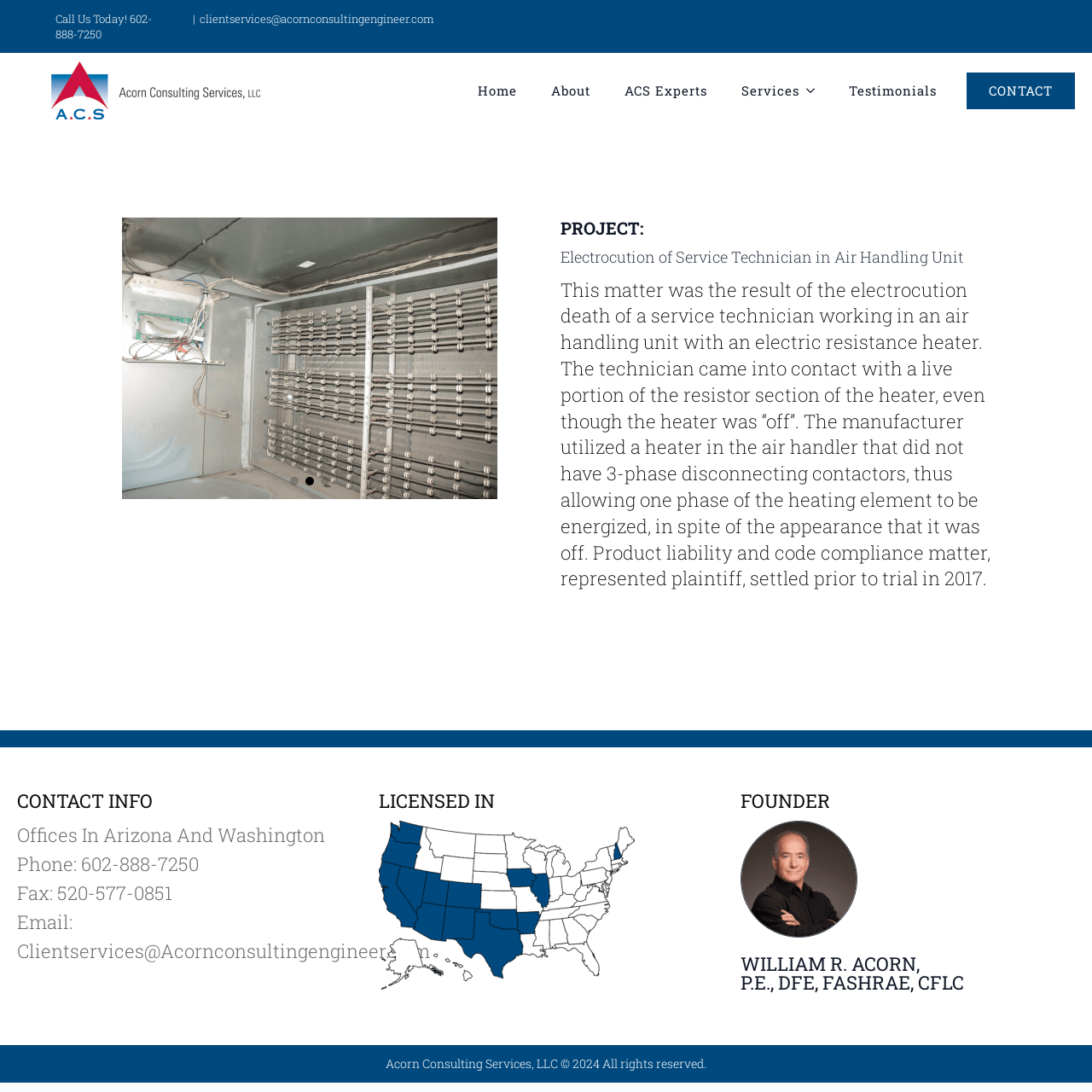Please determine the bounding box coordinates for the UI element described as: "About".

[0.489, 0.062, 0.556, 0.105]